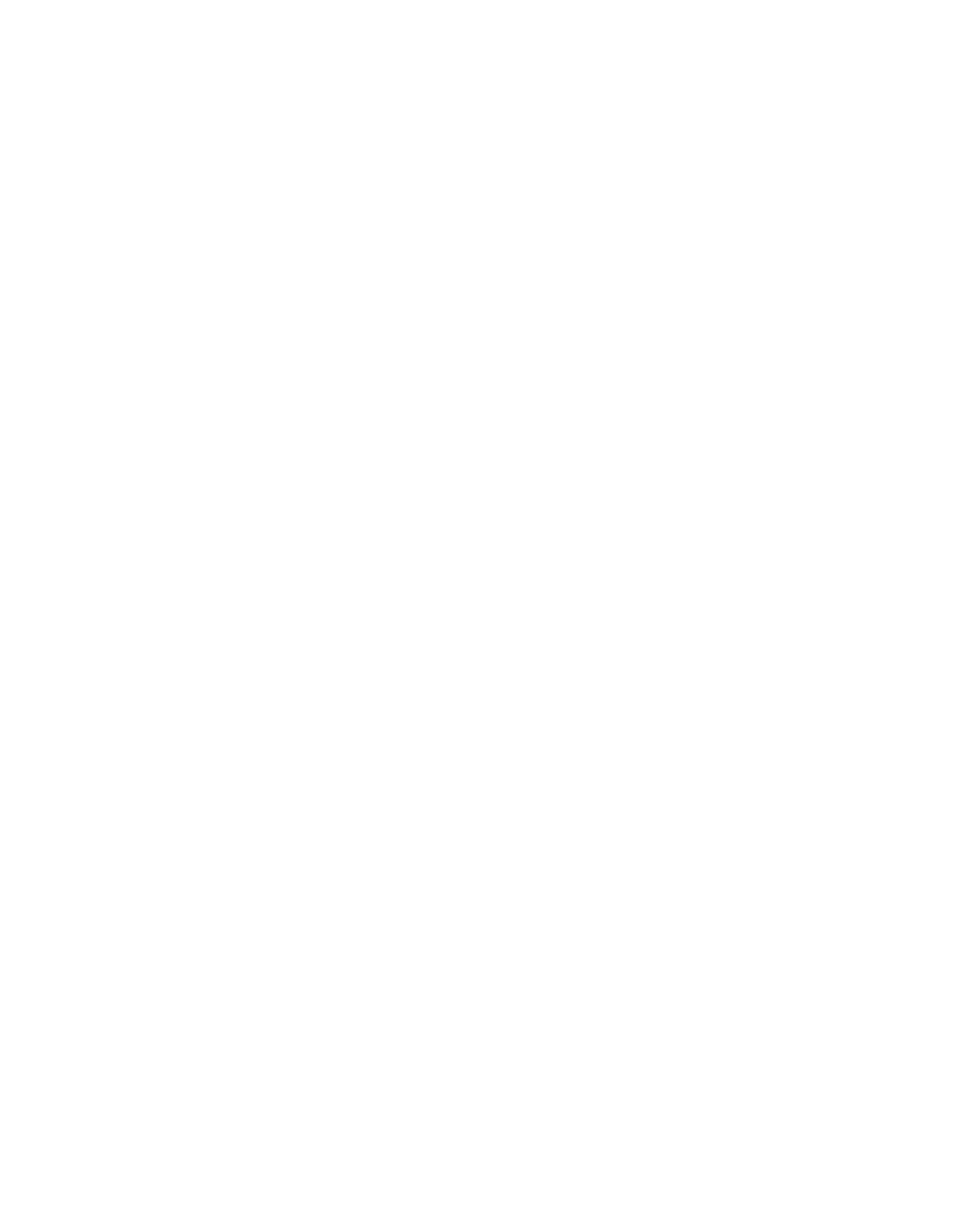What is the name of the company?
Based on the image, answer the question with as much detail as possible.

The name of the company is mentioned in the first StaticText element, which says 'STNR Creations’ 2 Gram Blazin Blend Disposable exemplifies the fusion of quality, innovation, and compliance...'.